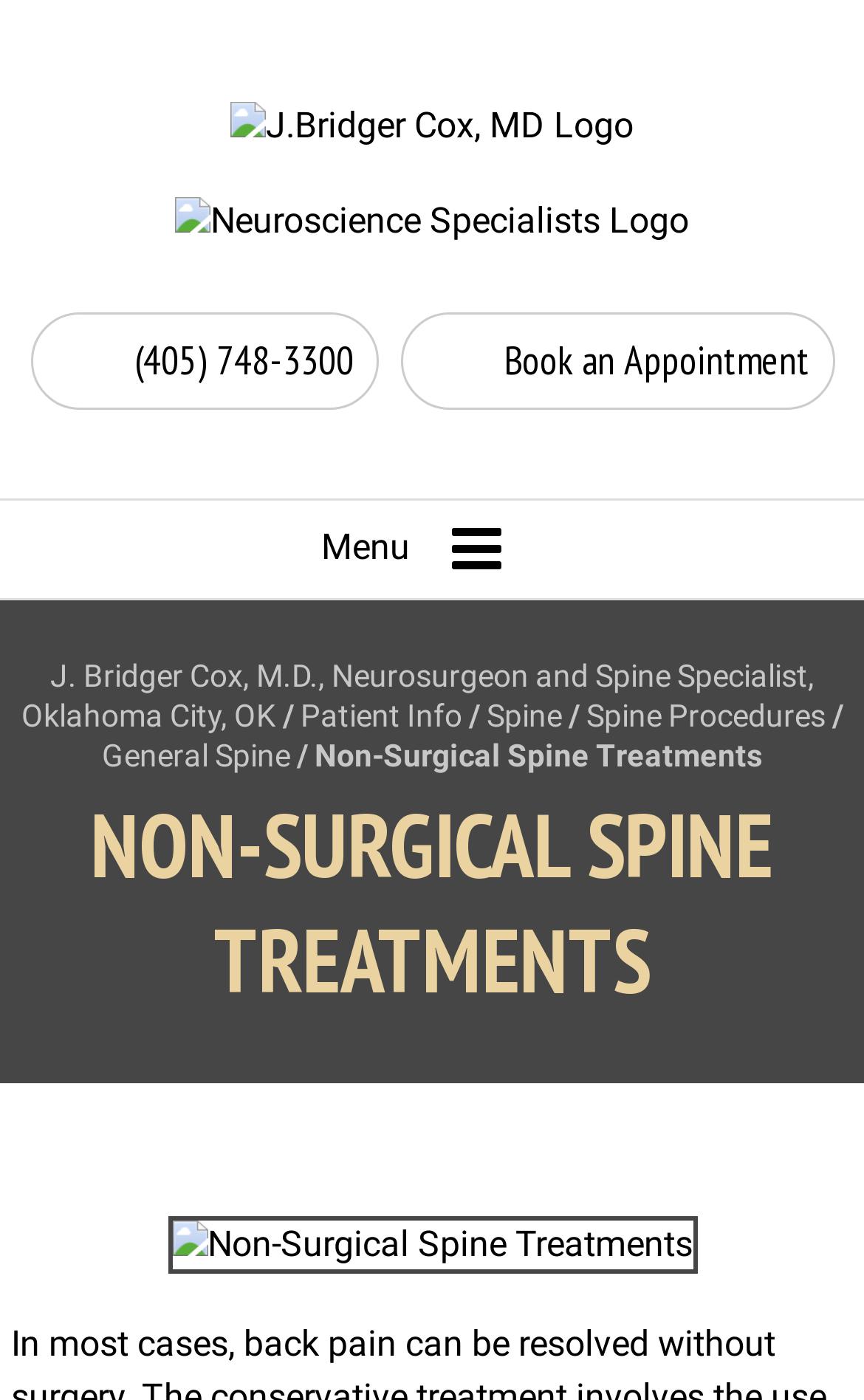Find the bounding box coordinates for the UI element whose description is: "aria-label="J. Bridger Cox, M.D. Logo"". The coordinates should be four float numbers between 0 and 1, in the format [left, top, right, bottom].

[0.254, 0.055, 0.746, 0.123]